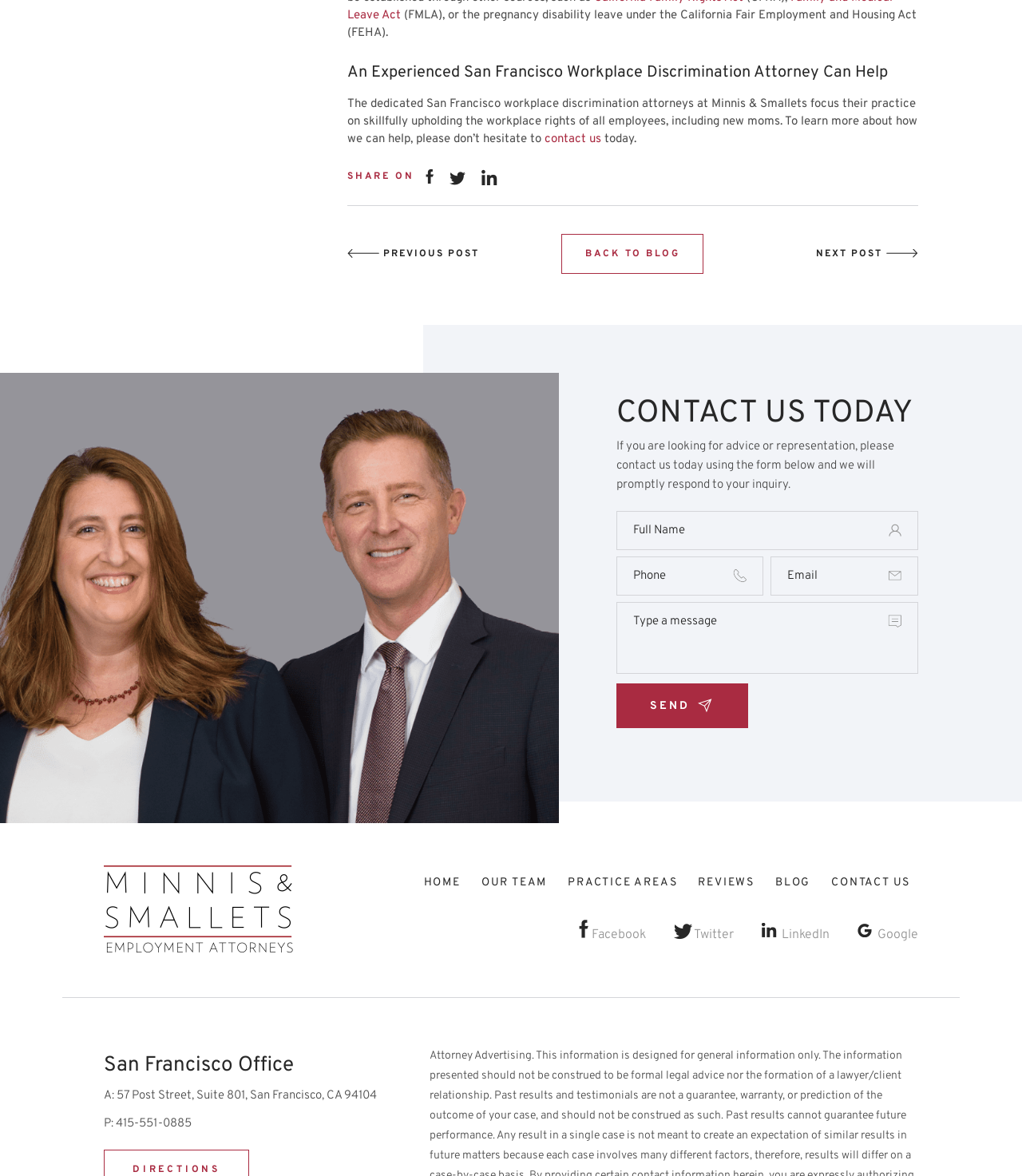Locate the bounding box of the UI element described in the following text: "BACK TO BLOG".

[0.55, 0.199, 0.689, 0.233]